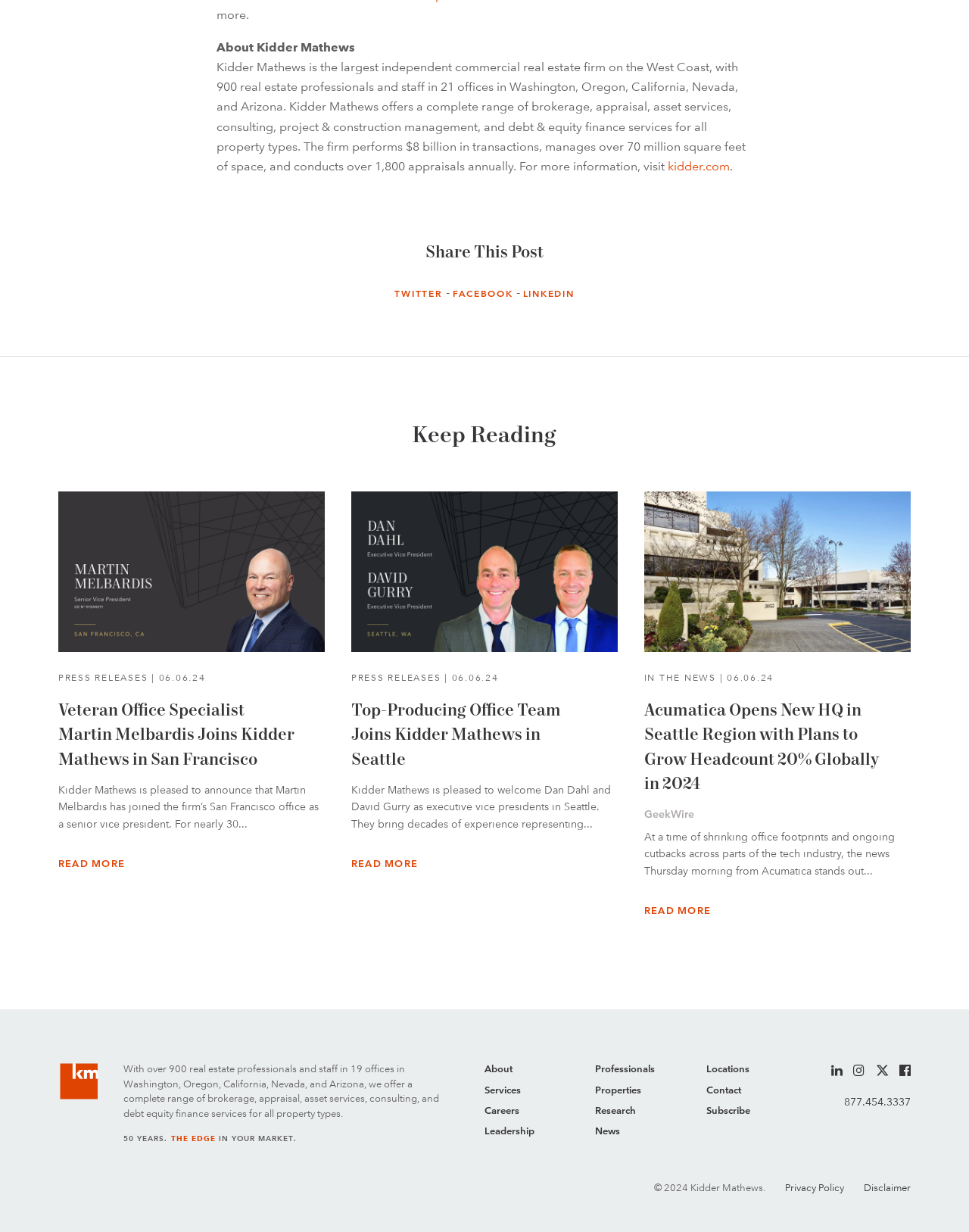Using details from the image, please answer the following question comprehensively:
How many offices does Kidder Mathews have?

Based on the webpage, Kidder Mathews has 21 offices in Washington, Oregon, California, Nevada, and Arizona.